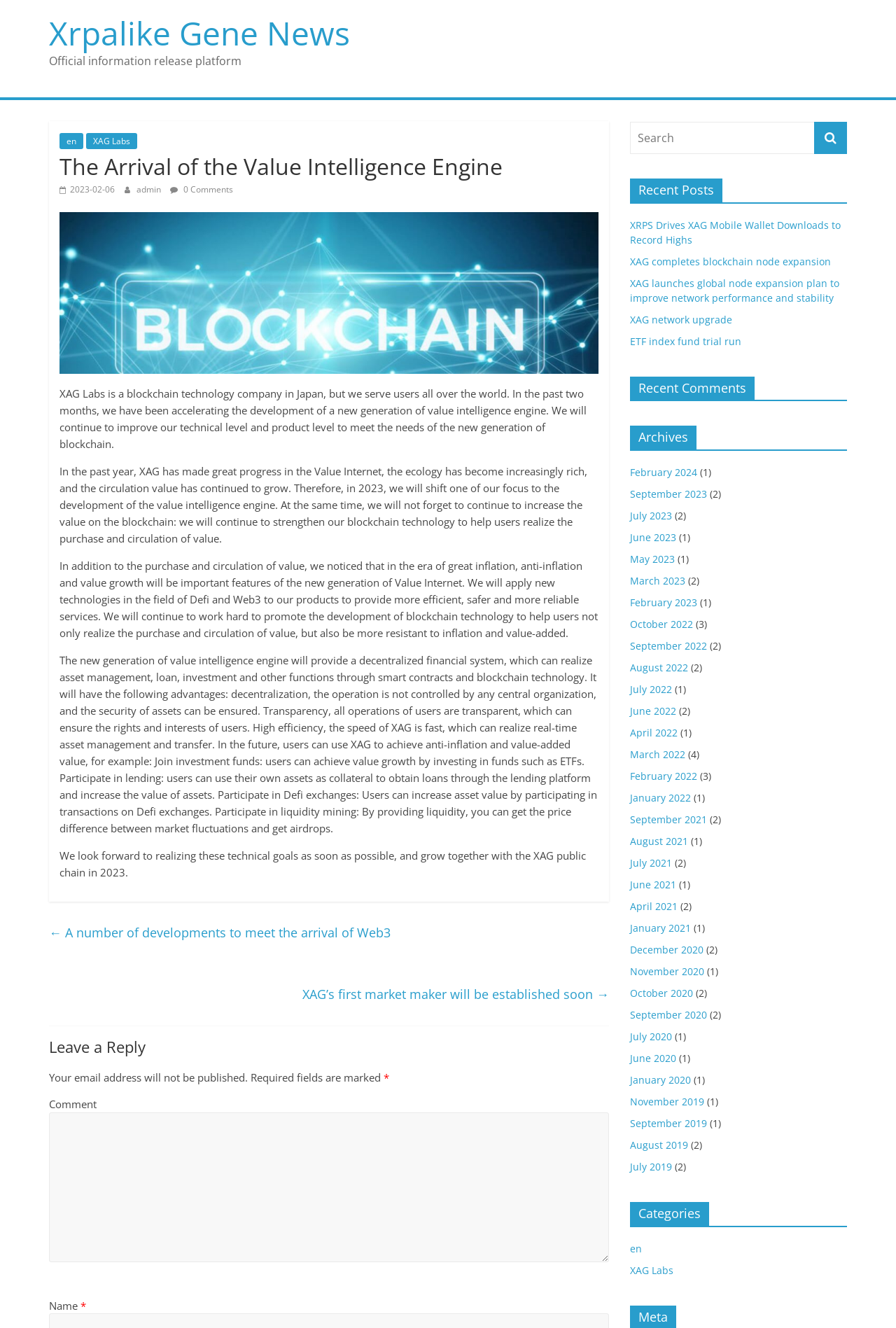Please identify the bounding box coordinates of the clickable region that I should interact with to perform the following instruction: "Search for something". The coordinates should be expressed as four float numbers between 0 and 1, i.e., [left, top, right, bottom].

[0.703, 0.092, 0.909, 0.116]